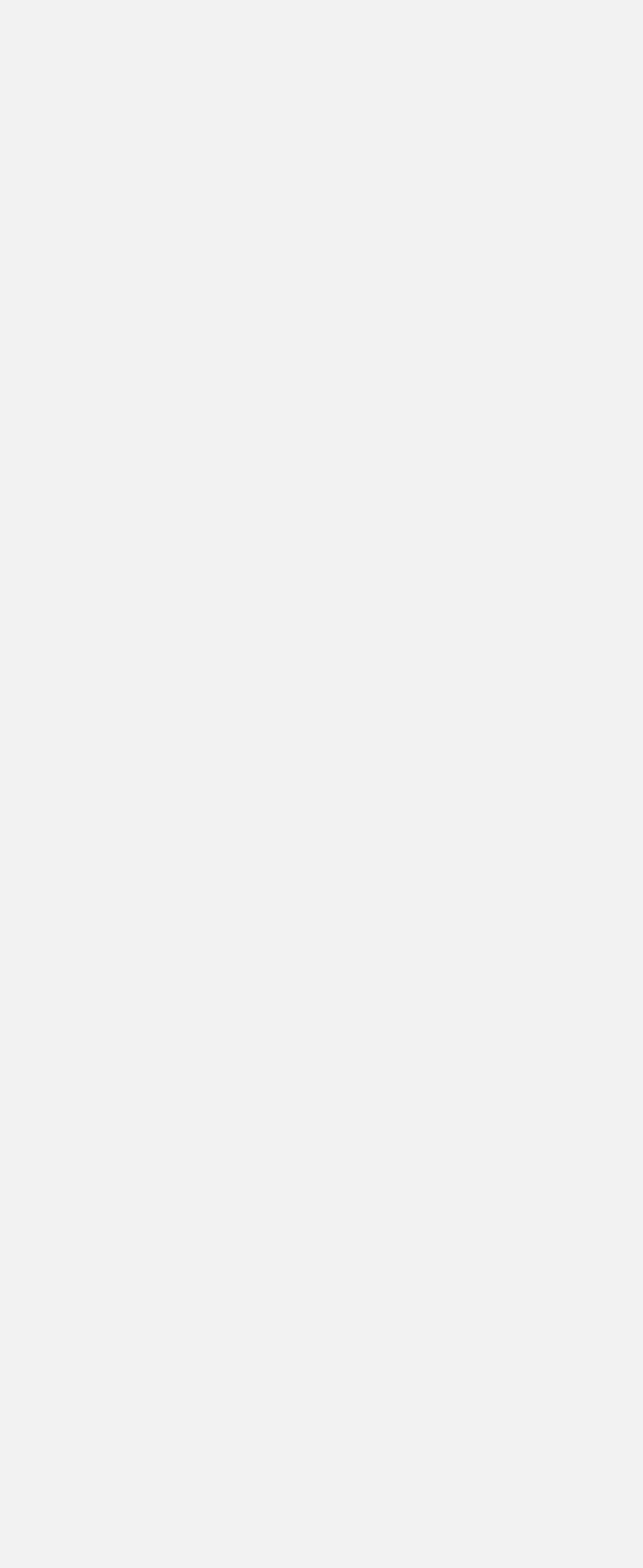Please reply with a single word or brief phrase to the question: 
How many sports are listed in the main menu?

3